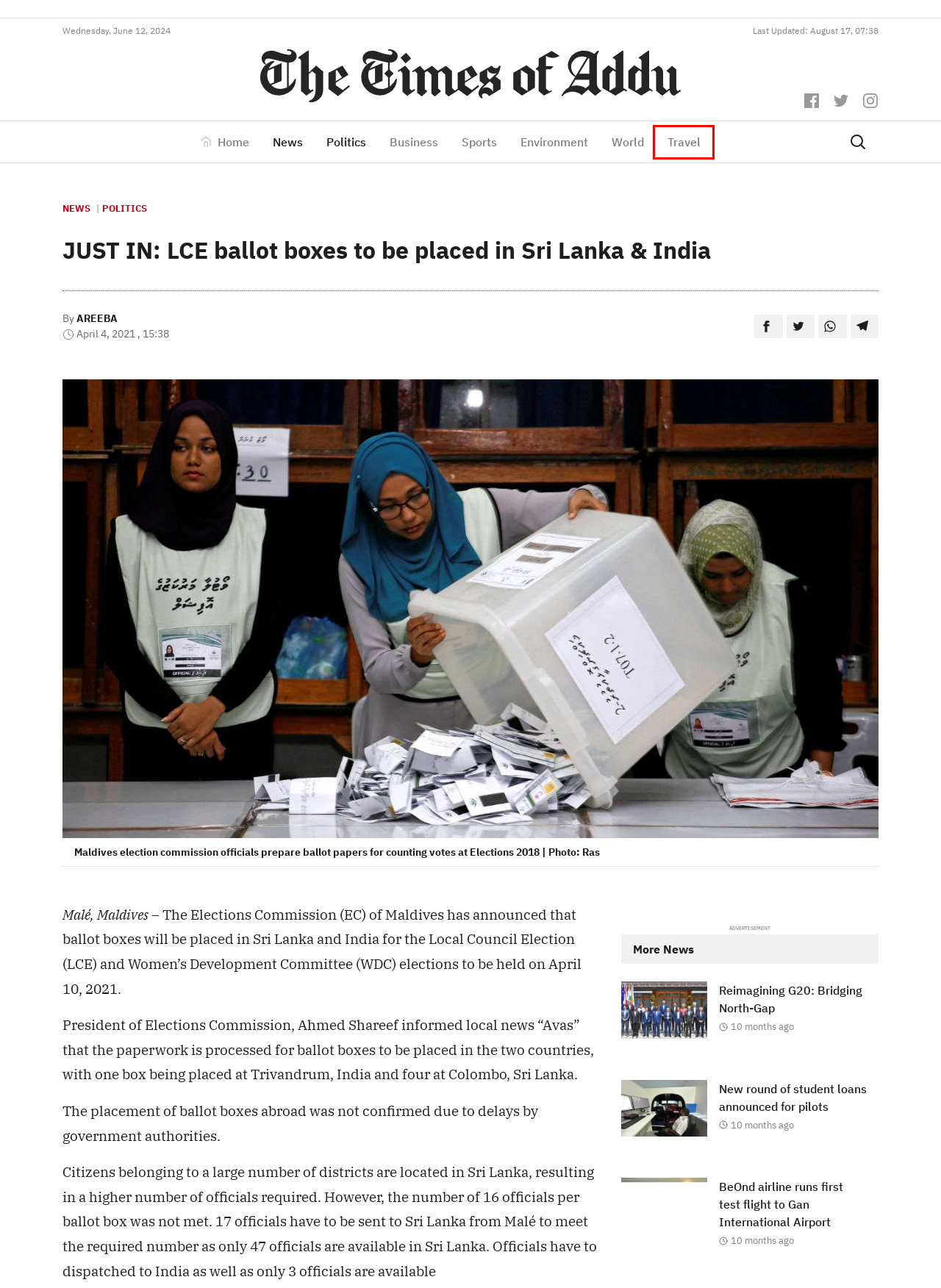Examine the screenshot of the webpage, noting the red bounding box around a UI element. Pick the webpage description that best matches the new page after the element in the red bounding box is clicked. Here are the candidates:
A. Environment – The Times of Addu
B. Sports – The Times of Addu
C. Travel – The Times of Addu
D. World – The Times of Addu
E. Search Results for “” – The Times of Addu
F. The Times of Addu – News from the Southern Hemisphere
G. Business – The Times of Addu
H. Areeba – The Times of Addu

C